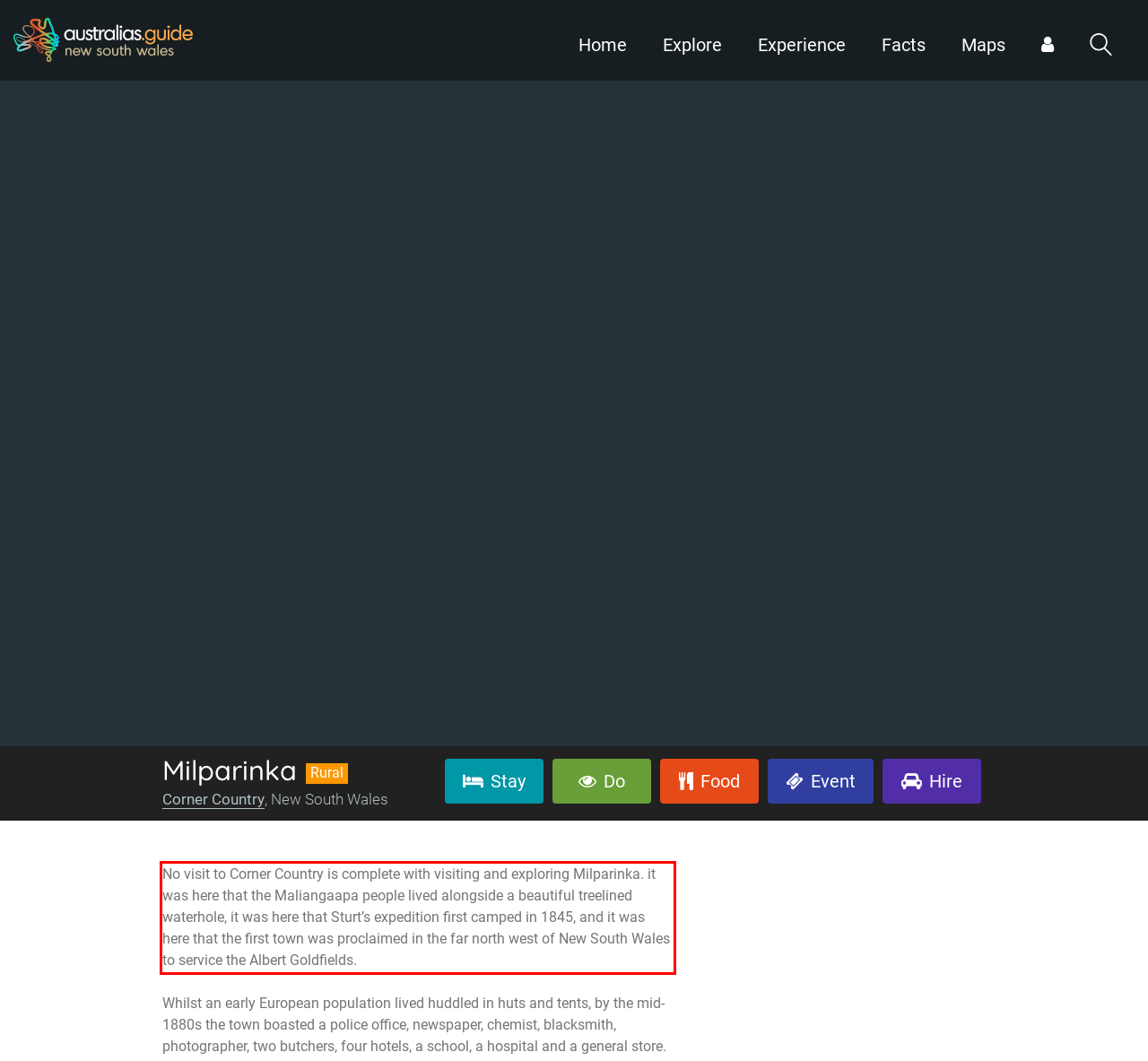Please perform OCR on the UI element surrounded by the red bounding box in the given webpage screenshot and extract its text content.

No visit to Corner Country is complete with visiting and exploring Milparinka. it was here that the Maliangaapa people lived alongside a beautiful treelined waterhole, it was here that Sturt’s expedition first camped in 1845, and it was here that the first town was proclaimed in the far north west of New South Wales to service the Albert Goldfields.